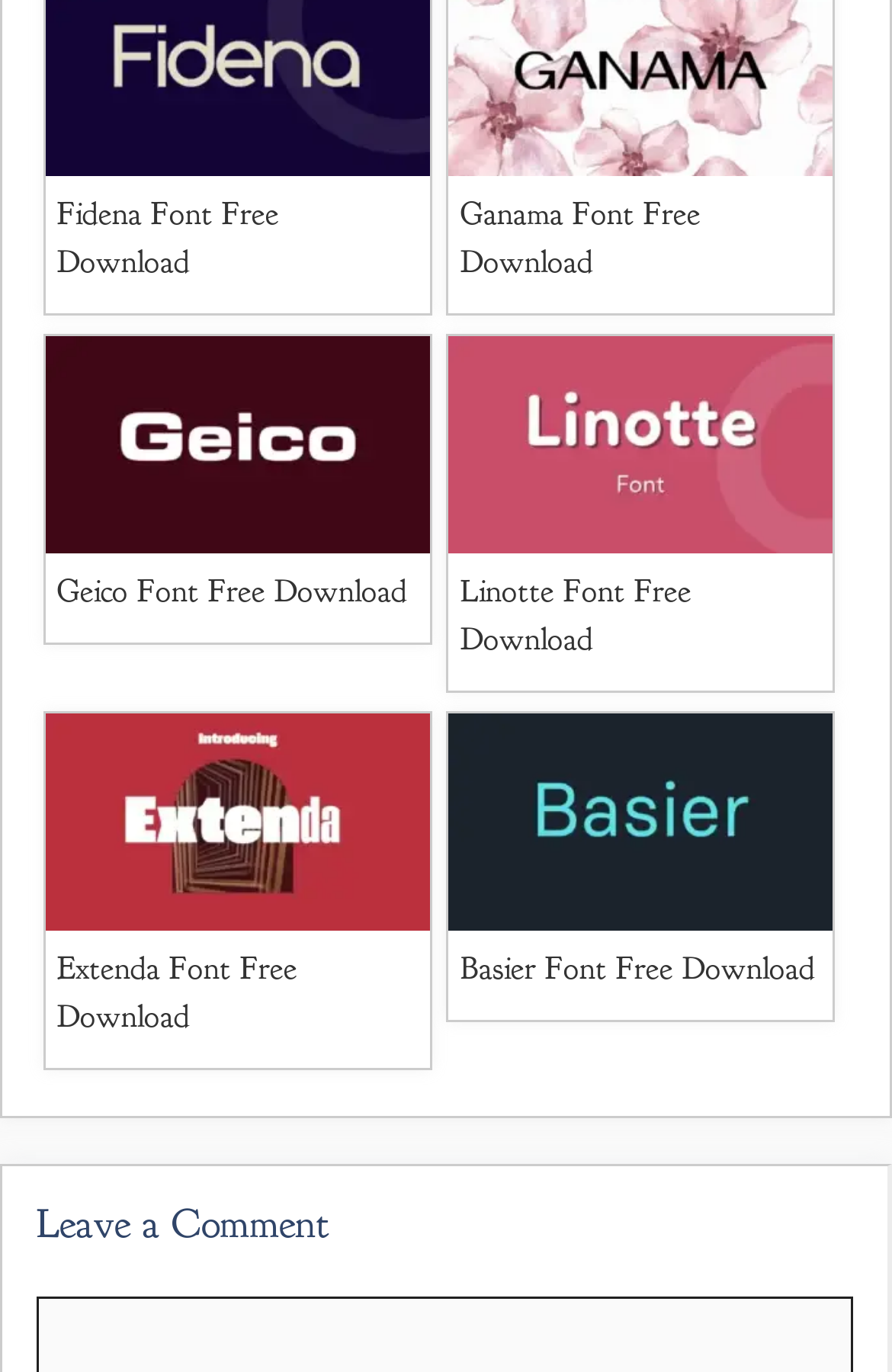Specify the bounding box coordinates of the area to click in order to execute this command: 'download Extenda Font'. The coordinates should consist of four float numbers ranging from 0 to 1, and should be formatted as [left, top, right, bottom].

[0.051, 0.678, 0.483, 0.768]